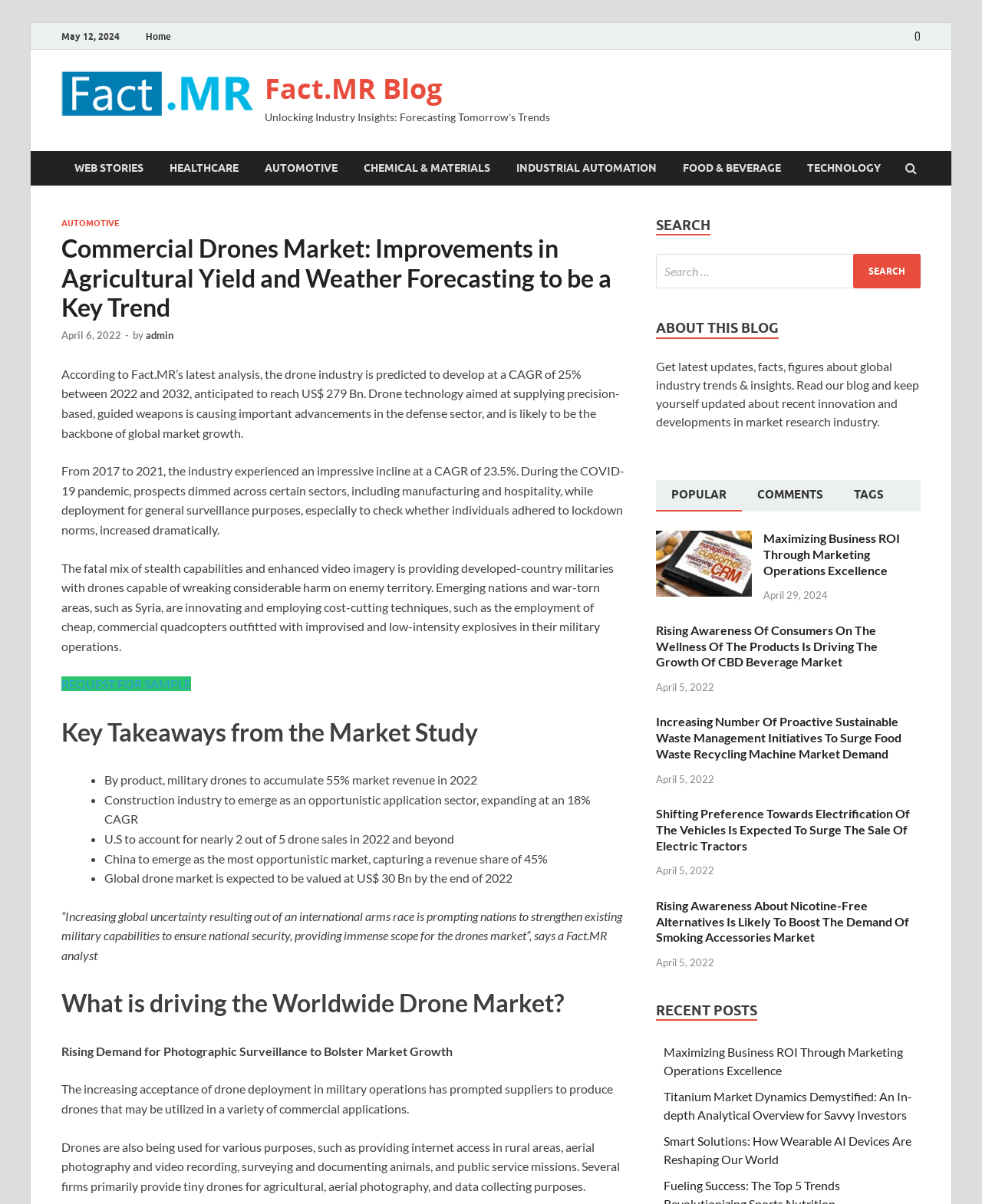Based on the visual content of the image, answer the question thoroughly: What is the current market share of the US in the drone industry?

According to the article, the US is expected to account for nearly 2 out of 5 drone sales in 2022 and beyond, indicating a significant market share.